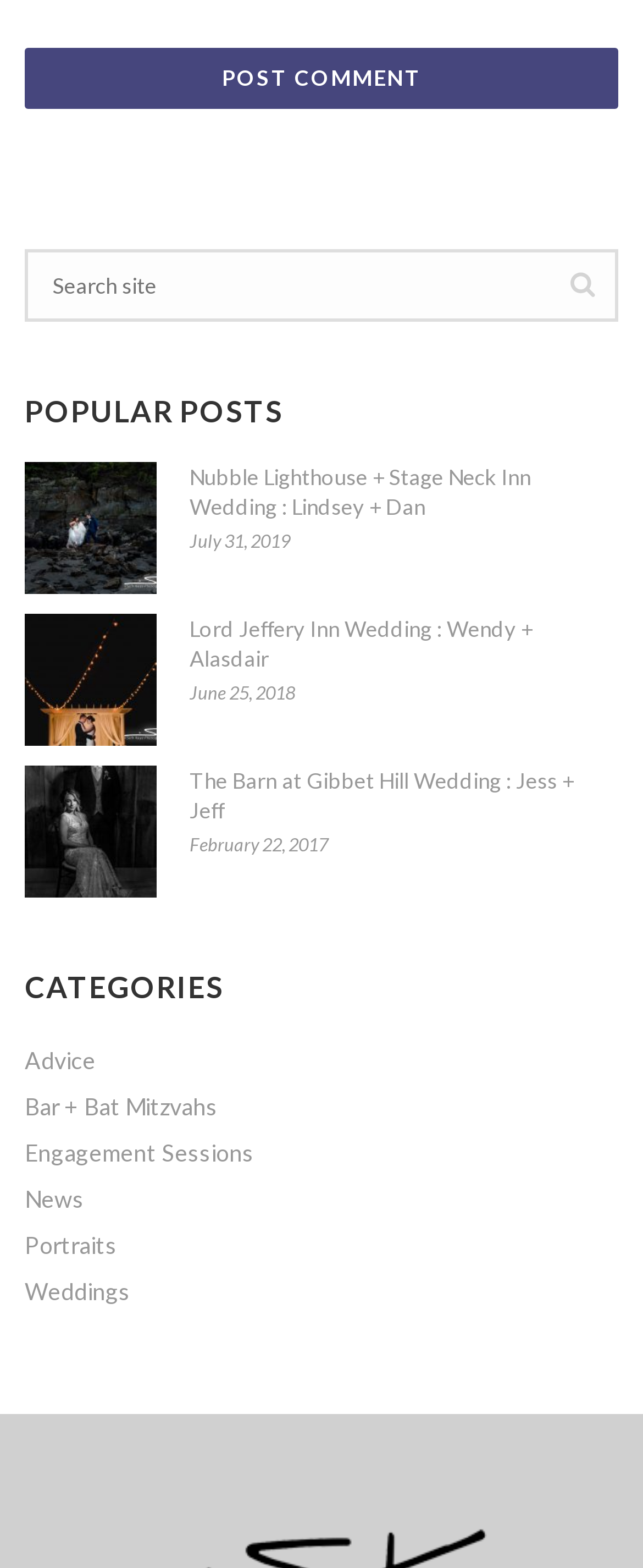What is the purpose of the button at the top?
Please answer using one word or phrase, based on the screenshot.

Post comment